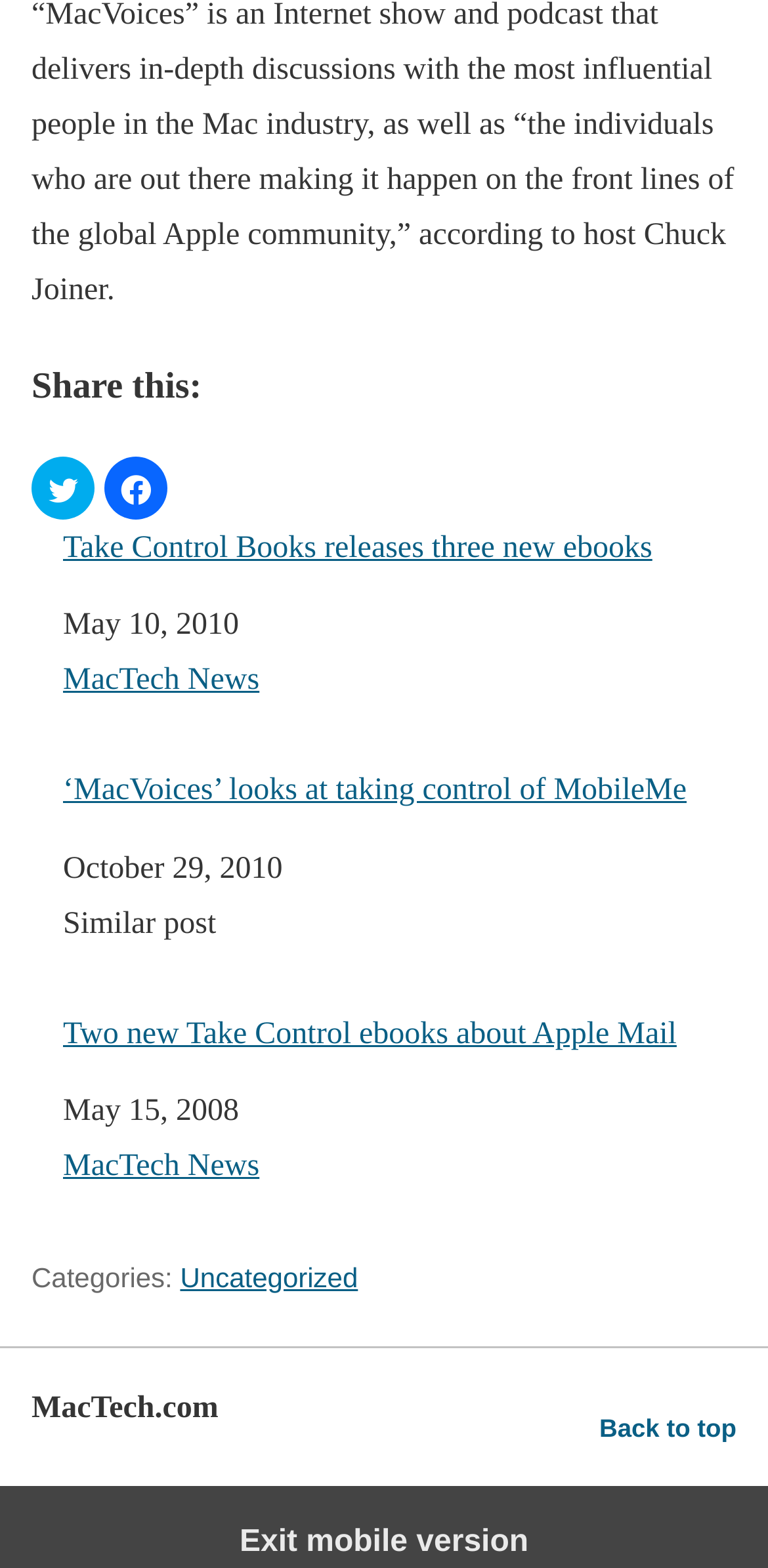Please specify the bounding box coordinates of the region to click in order to perform the following instruction: "Click the logo ascension finance link".

None